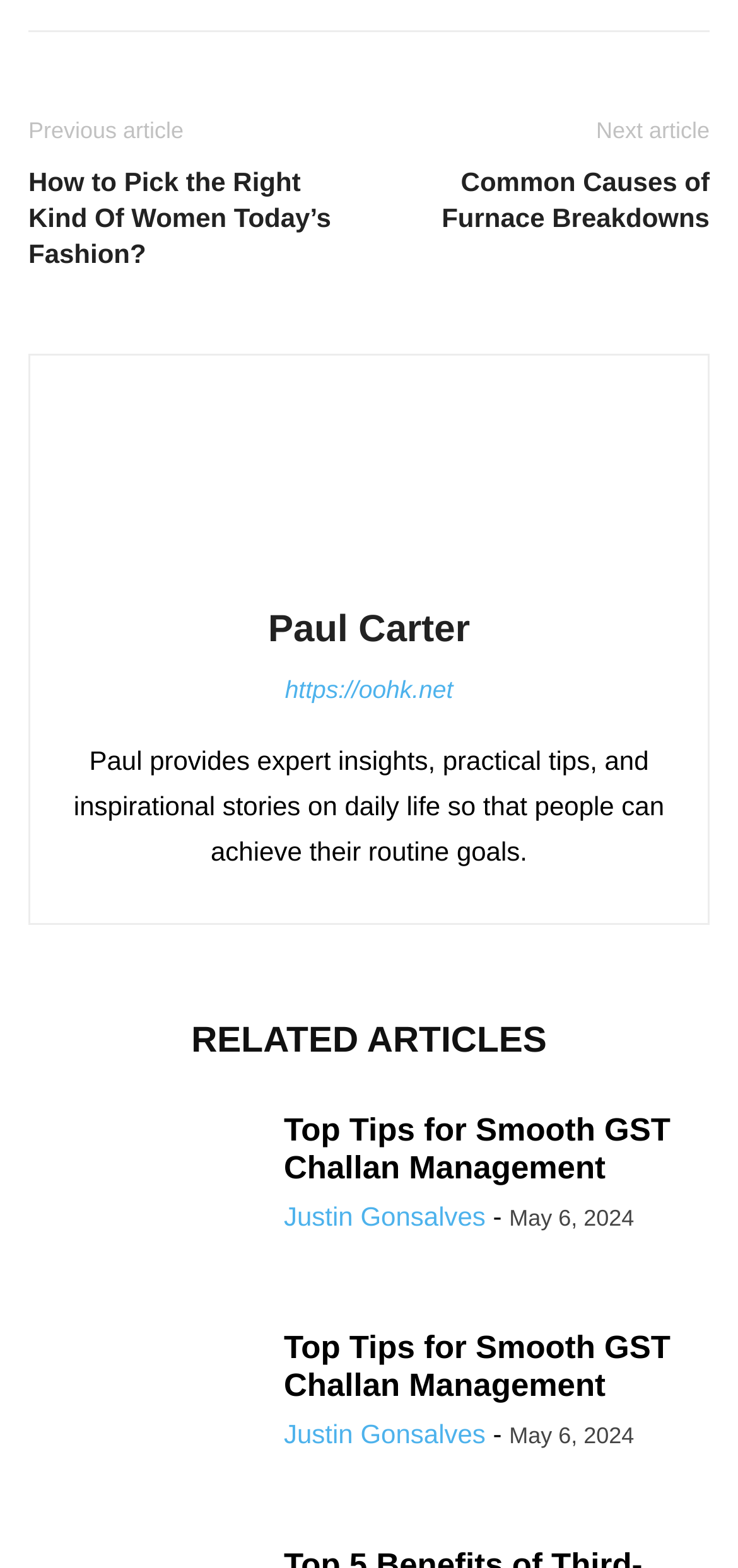How many related articles are there?
Make sure to answer the question with a detailed and comprehensive explanation.

I counted the number of links under the 'RELATED ARTICLES' heading, and there are two links with the same title 'Top Tips for Smooth GST Challan Management'.